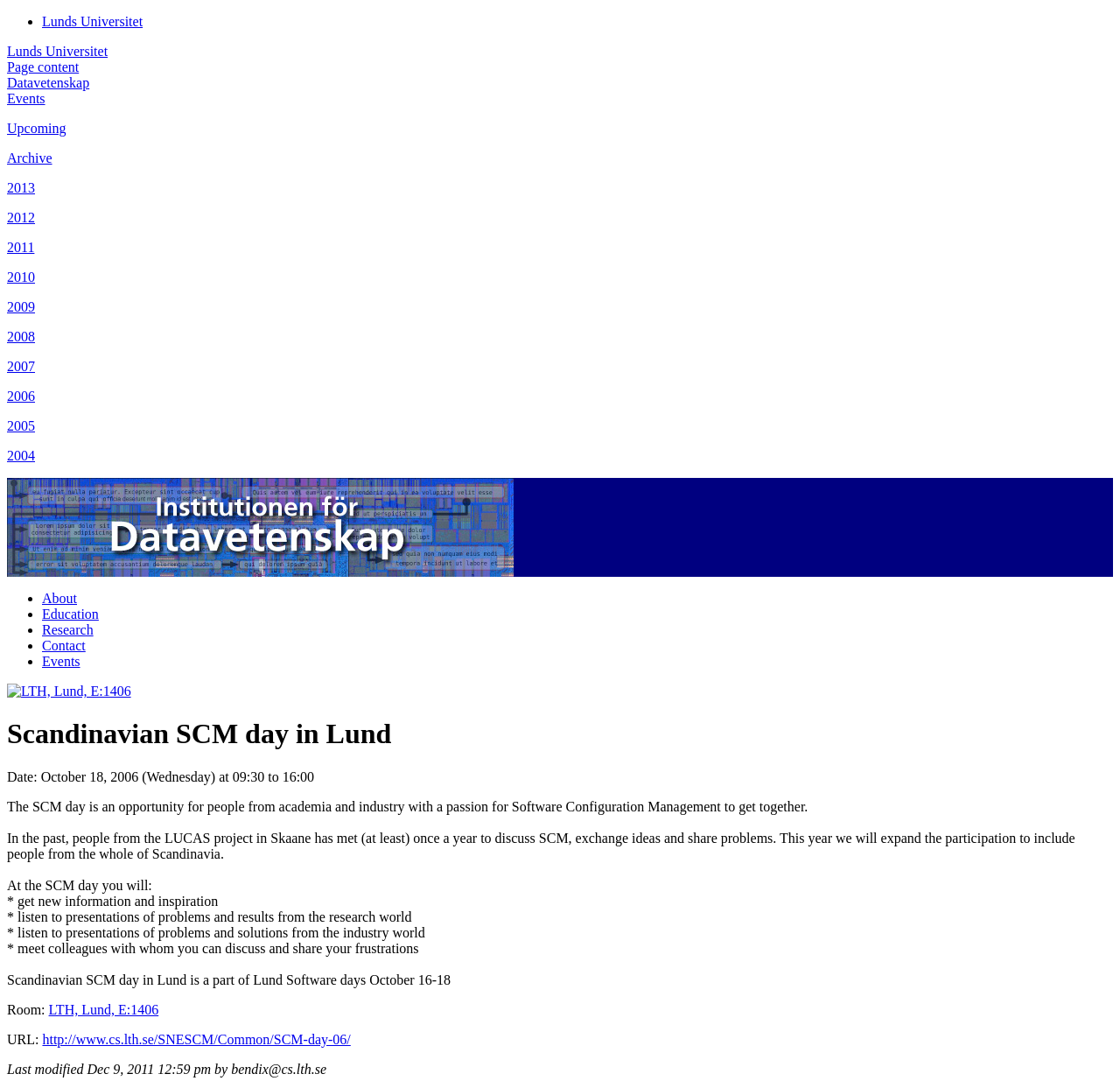What is the purpose of the SCM day?
Please provide a single word or phrase based on the screenshot.

Share ideas and problems